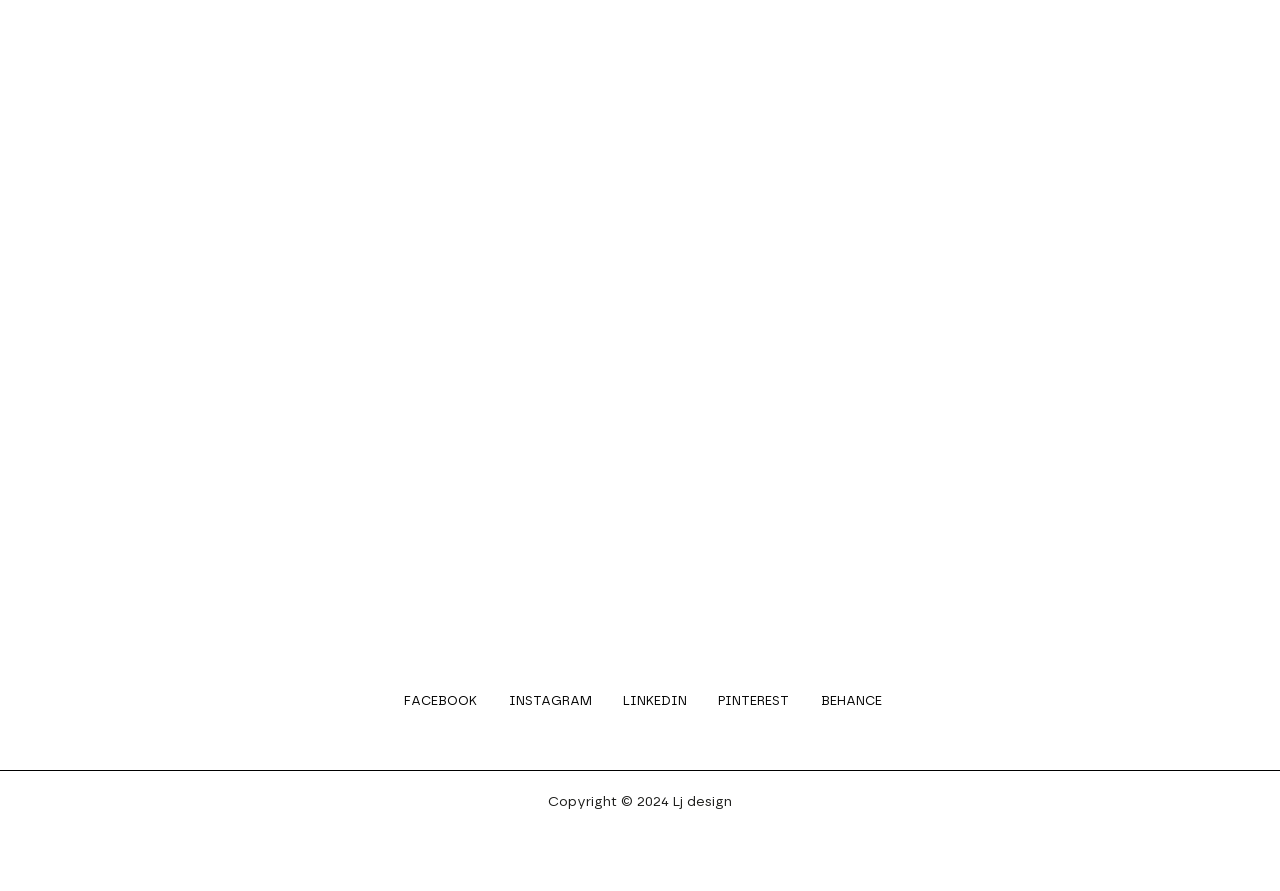What social media platforms are listed?
Please analyze the image and answer the question with as much detail as possible.

By examining the links at the bottom of the webpage, I found that the social media platforms listed are Facebook, Instagram, LinkedIn, Pinterest, and Behance.